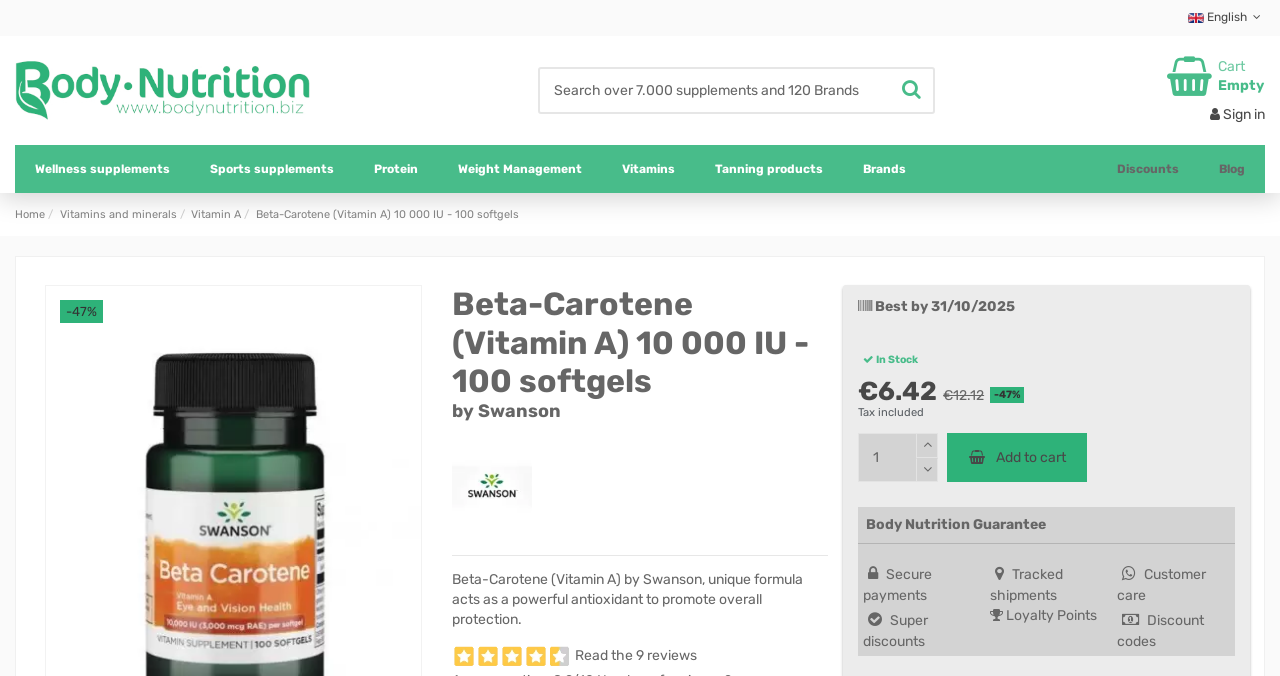Please determine the bounding box coordinates of the element's region to click for the following instruction: "Add to cart".

[0.74, 0.641, 0.849, 0.713]